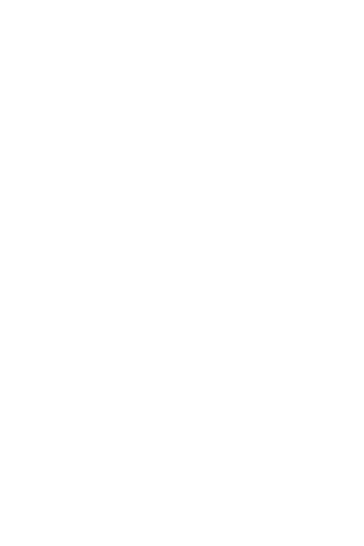What pattern is the wooden board designed with?
Provide a detailed and extensive answer to the question.

The caption states that the art piece is mounted on a wooden board, which is intricately designed with a honeycomb pattern, adding to the overall aesthetic of the artwork.